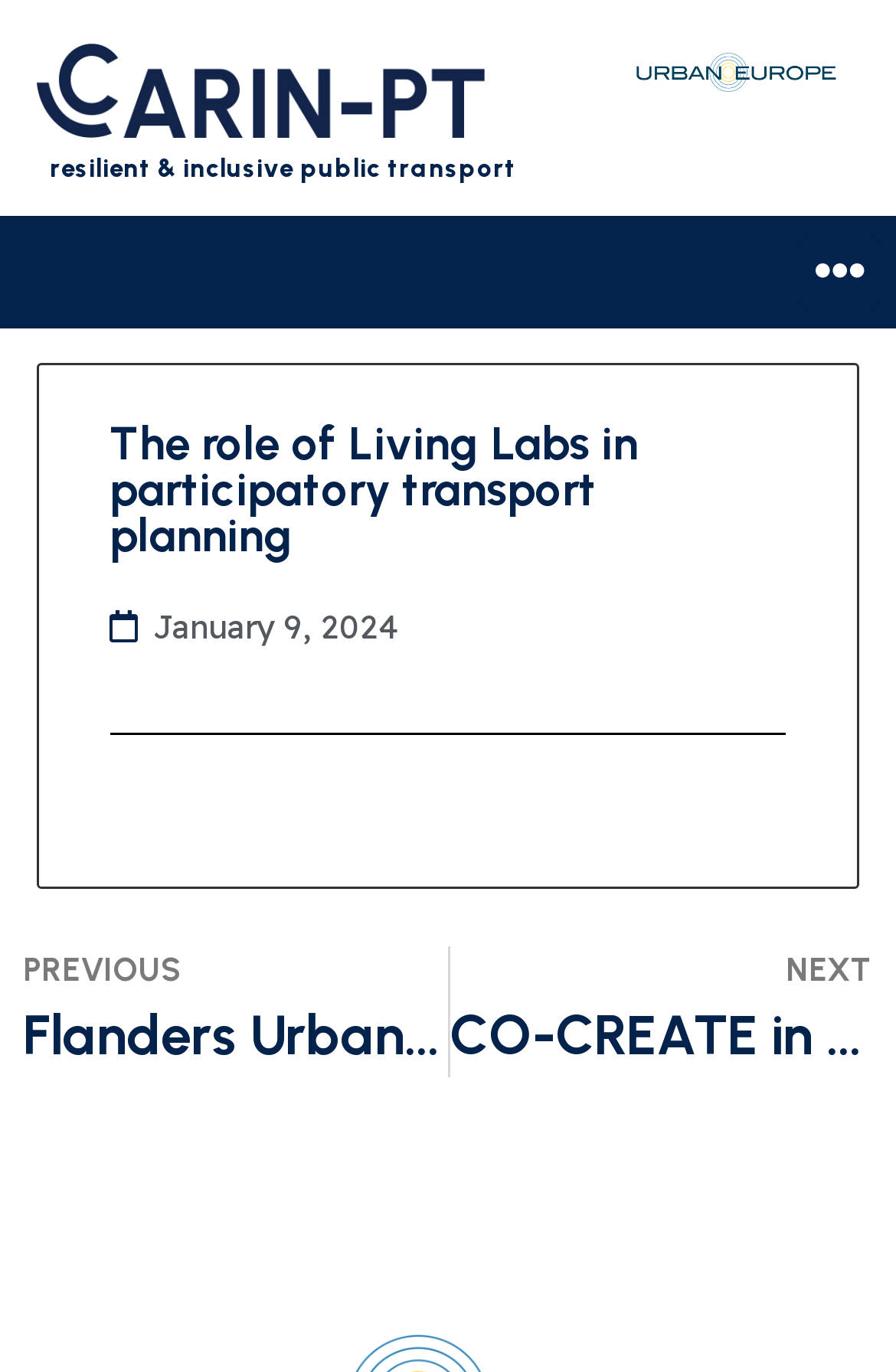Please determine the main heading text of this webpage.

The role of Living Labs in participatory transport planning